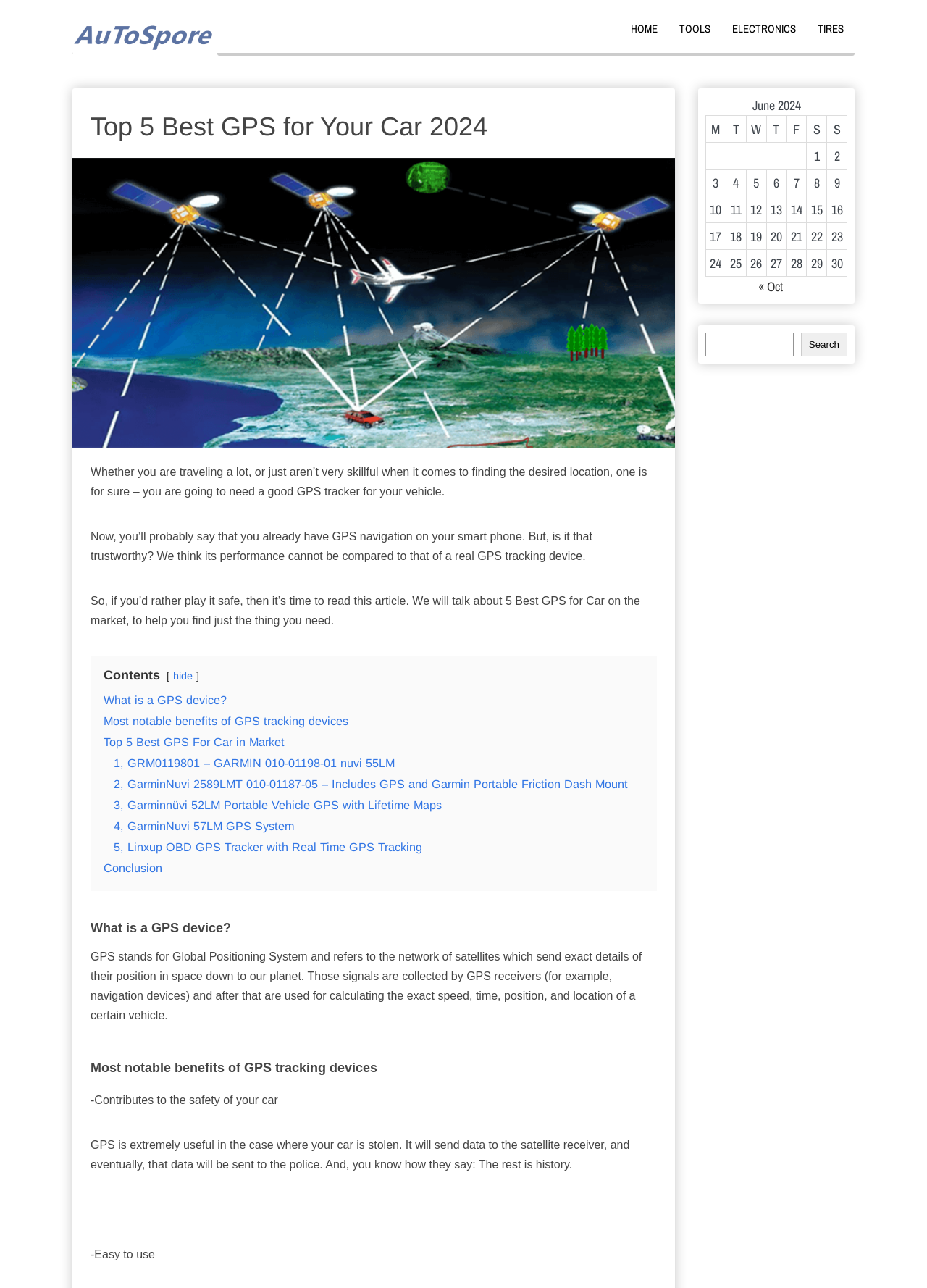Please find the bounding box coordinates of the element that you should click to achieve the following instruction: "Check the 'Contents'". The coordinates should be presented as four float numbers between 0 and 1: [left, top, right, bottom].

[0.112, 0.519, 0.173, 0.53]